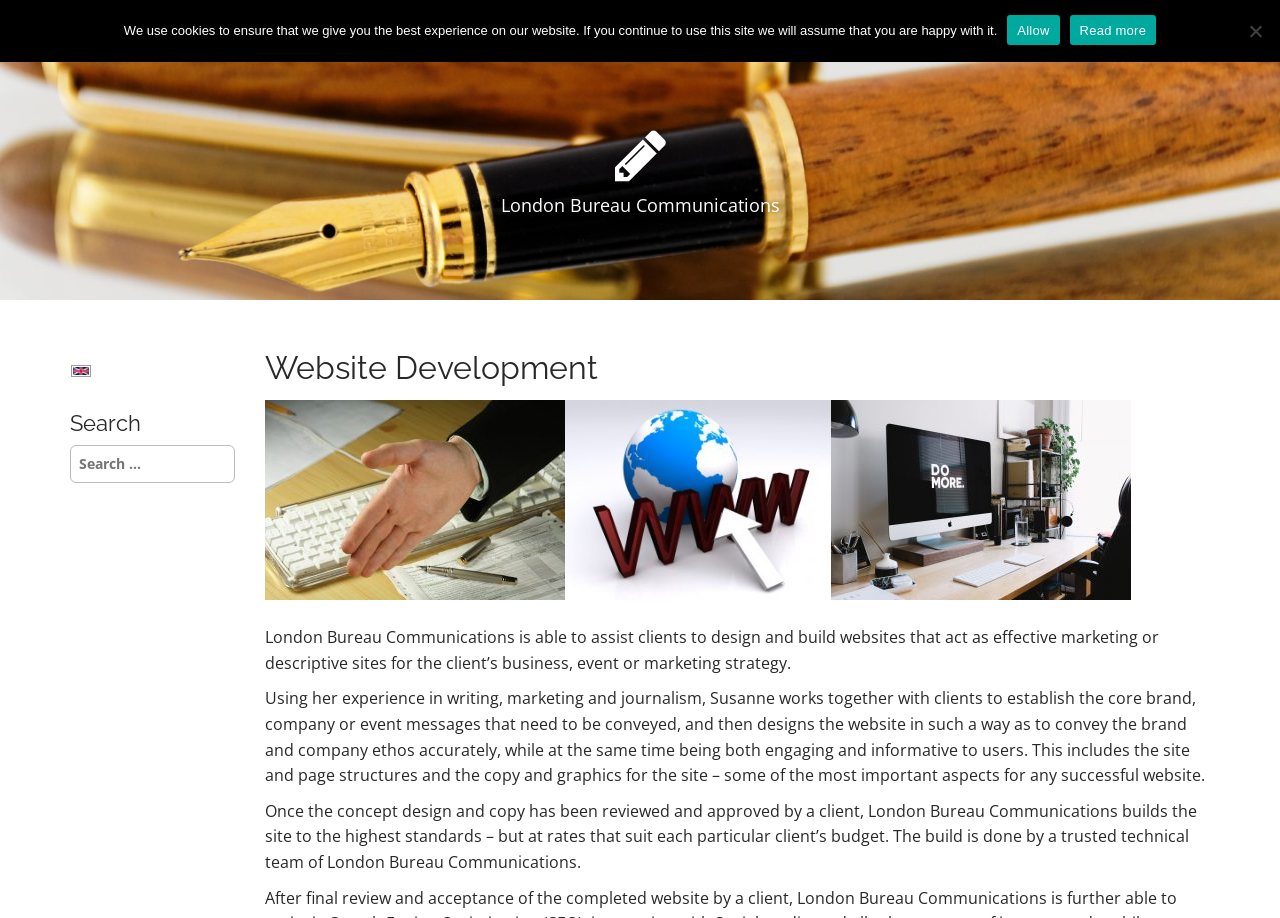From the given element description: "name="mltlngg_change_display_lang" title="English" value="en_GB"", find the bounding box for the UI element. Provide the coordinates as four float numbers between 0 and 1, in the order [left, top, right, bottom].

[0.055, 0.392, 0.072, 0.415]